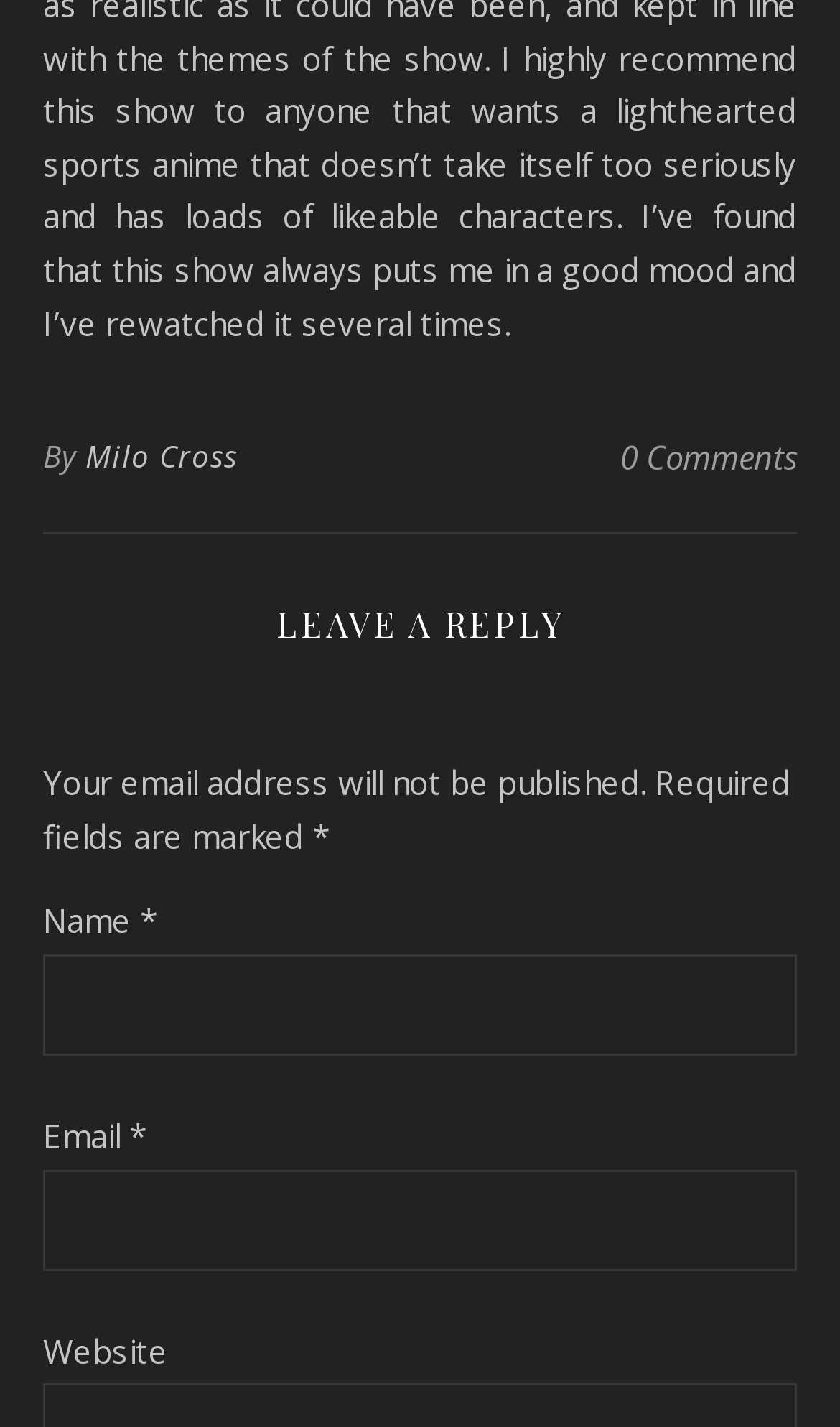Please provide a brief answer to the question using only one word or phrase: 
How many comments are there on this post?

0